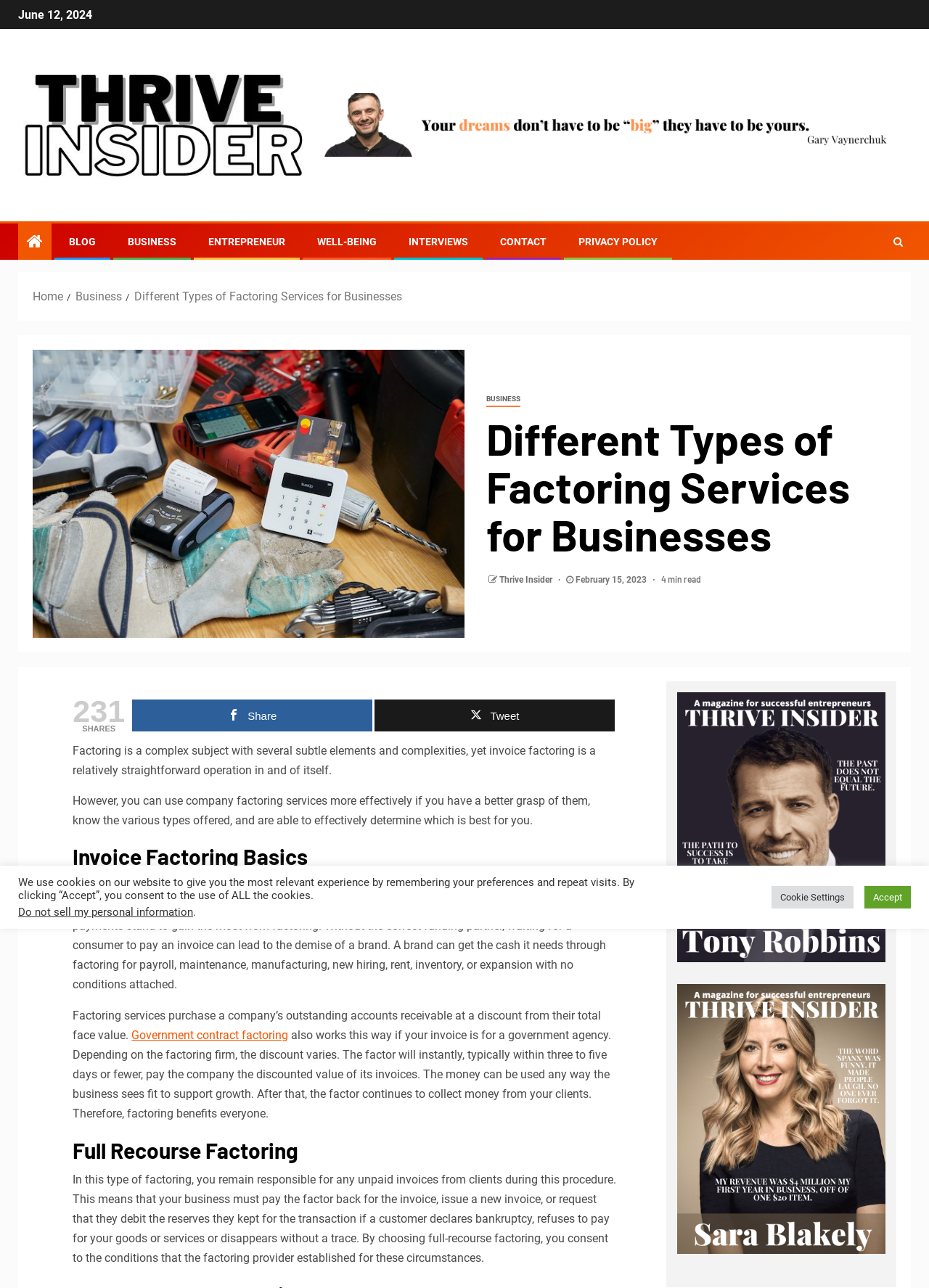Please find the bounding box coordinates for the clickable element needed to perform this instruction: "Go to the 'BLOG' page".

[0.074, 0.183, 0.103, 0.192]